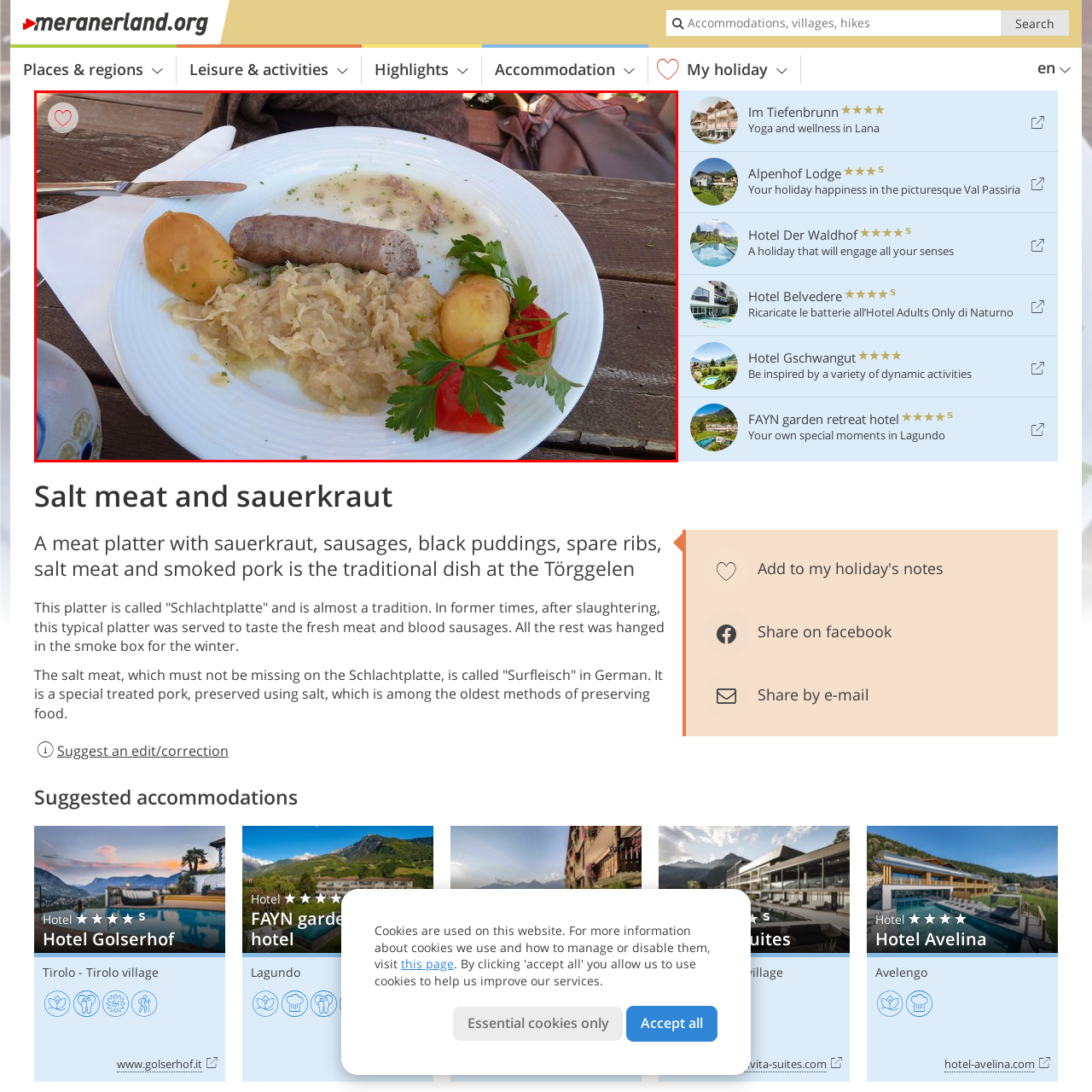What is served on the side of the dish?
Refer to the image enclosed in the red bounding box and answer the question thoroughly.

The caption describes the arrangement of the dish, stating that on the side, golden boiled potatoes are garnished with fresh herbs and a slice of tomato, adding a burst of color to the plate.